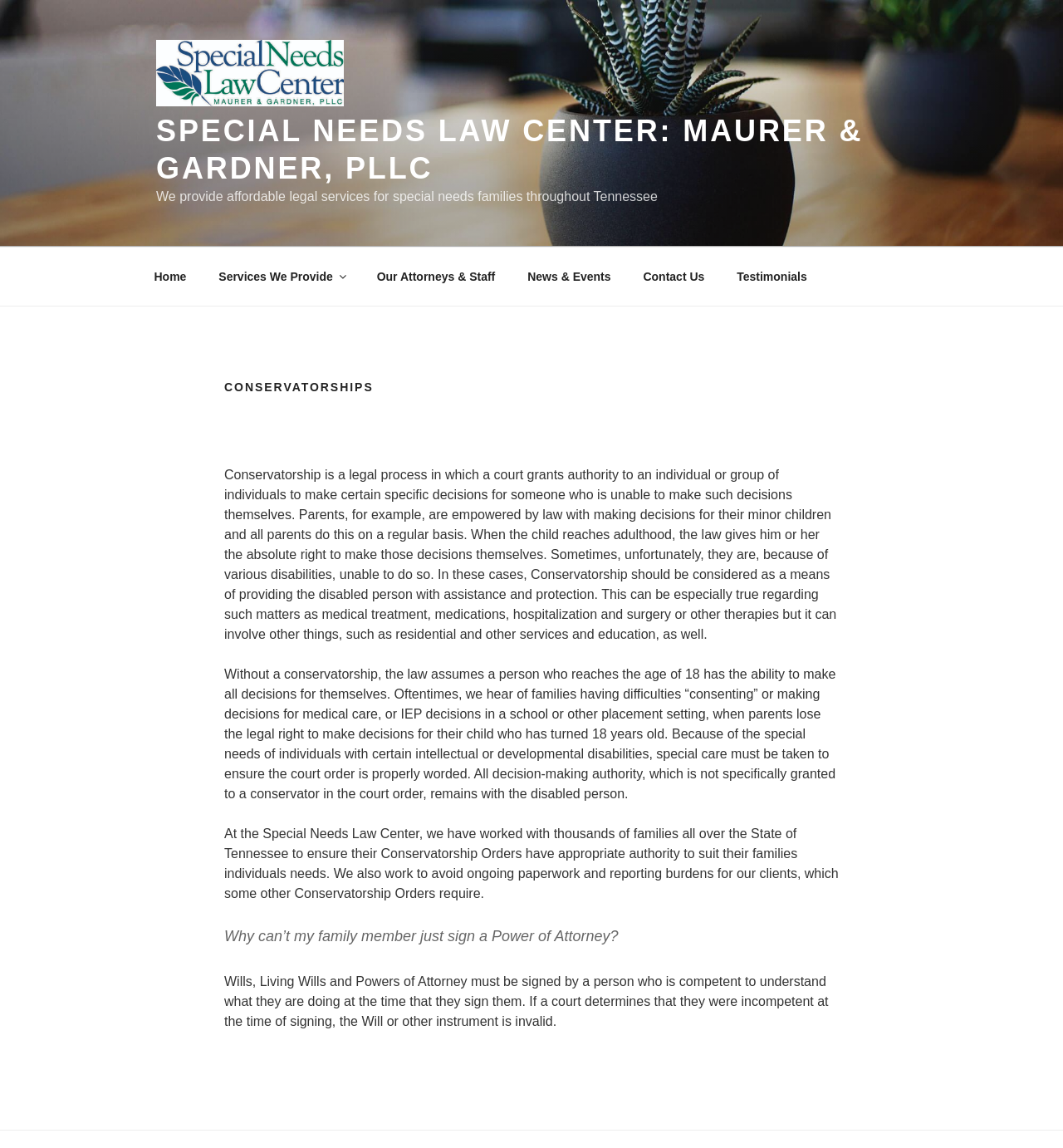Identify the coordinates of the bounding box for the element that must be clicked to accomplish the instruction: "Click the 'Special Needs Law Center: Maurer & Gardner, PLLC' link".

[0.147, 0.035, 0.348, 0.098]